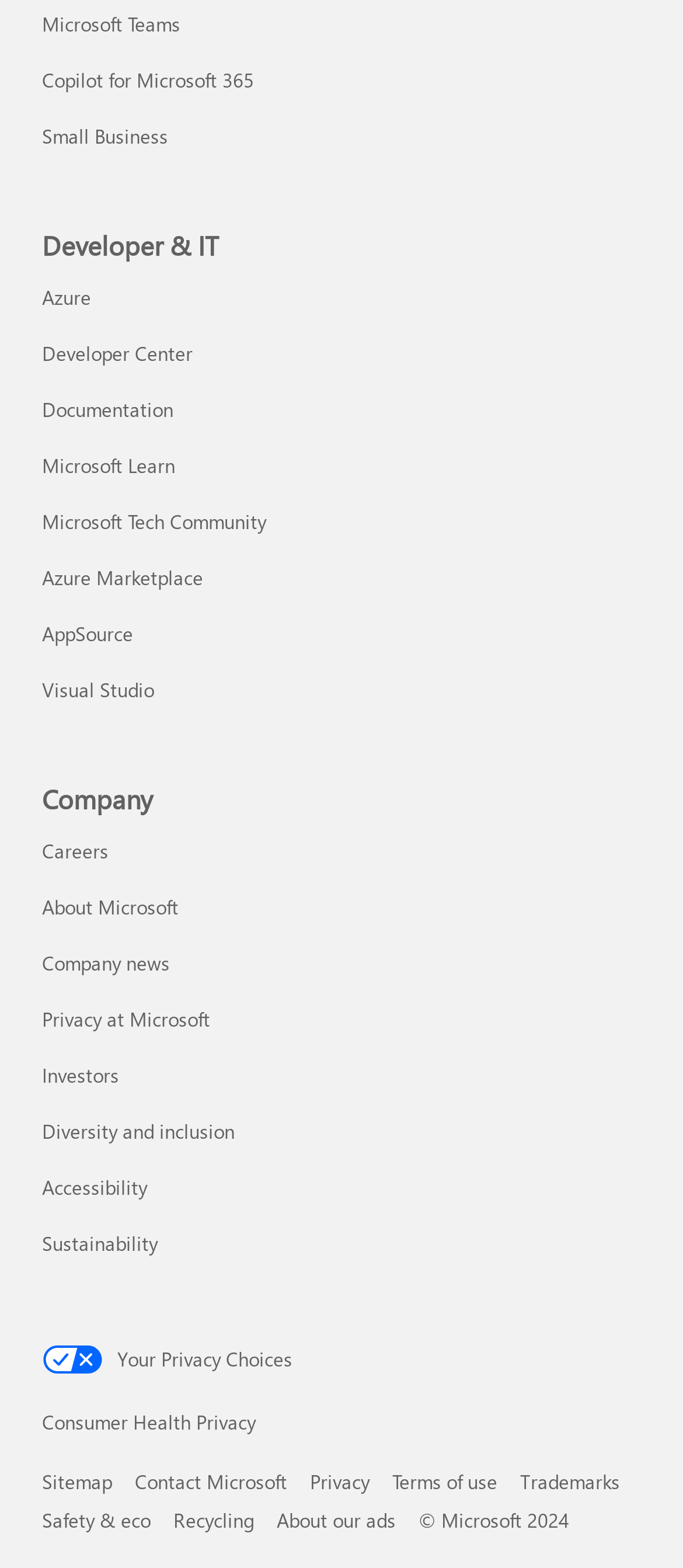Please give the bounding box coordinates of the area that should be clicked to fulfill the following instruction: "Learn about Developer & IT". The coordinates should be in the format of four float numbers from 0 to 1, i.e., [left, top, right, bottom].

[0.062, 0.105, 0.938, 0.172]